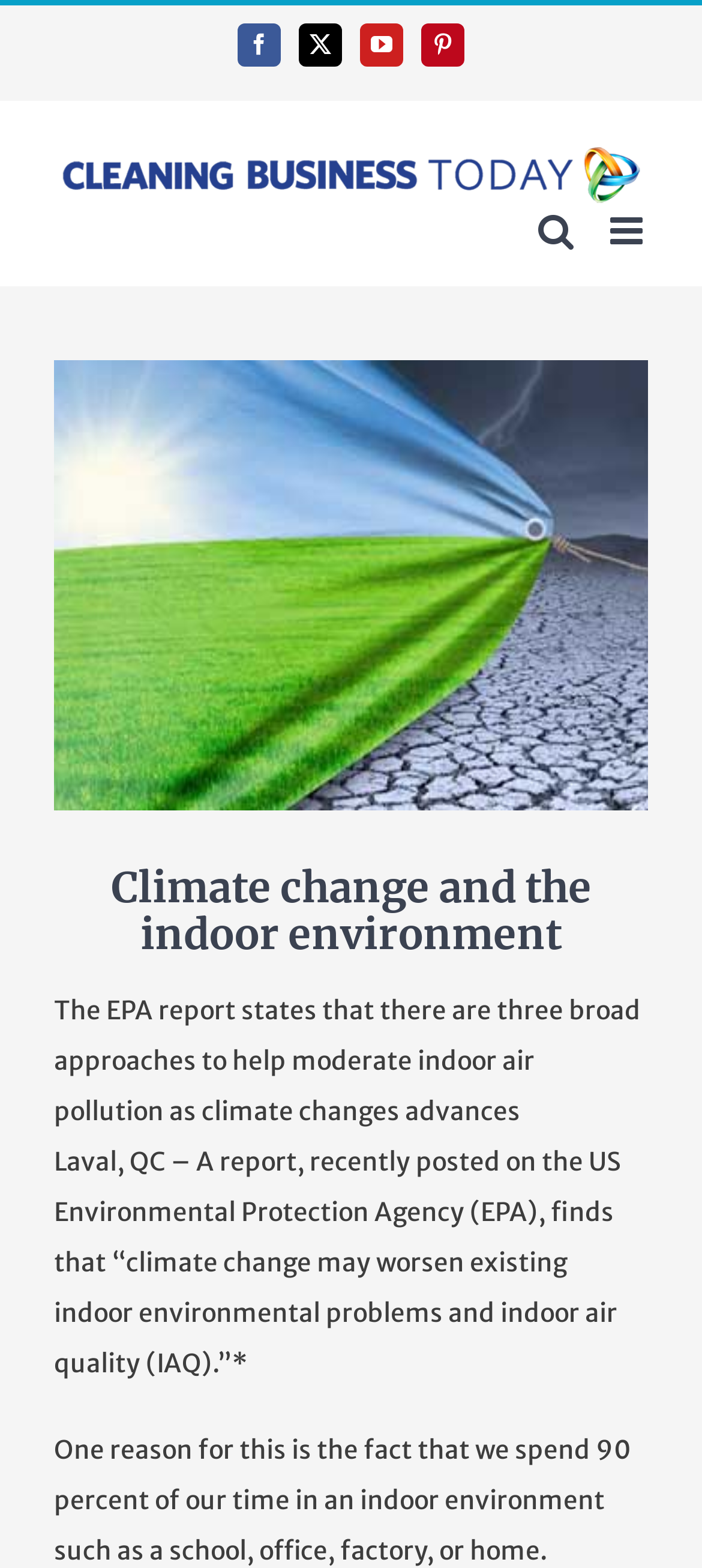Explain in detail what is displayed on the webpage.

The webpage is about climate change and its impact on the indoor environment, presented by Cleaning Business Today. At the top left corner, there is a logo of Cleaning Business Today, which is an image linked to the website's homepage. 

To the right of the logo, there are four social media links: Facebook, Twitter, YouTube, and Pinterest, aligned horizontally. 

On the top right corner, there are two links: "Toggle mobile menu" and "Toggle mobile search". The "Toggle mobile search" link is positioned to the left of the "Toggle mobile menu" link.

Below the top navigation bar, there is a large image related to climate change, which takes up most of the width of the page. The image has a "View Larger Image" link on top of it.

Below the image, there is a heading that reads "Climate change and the indoor environment". 

Following the heading, there are three paragraphs of text. The first paragraph mentions the EPA report and its findings on indoor air pollution. The second paragraph discusses the report's conclusion that climate change may worsen existing indoor environmental problems and indoor air quality. The third paragraph explains that one reason for this is that people spend 90 percent of their time in an indoor environment.

At the bottom right corner of the page, there is a "Go to Top" link, which allows users to navigate back to the top of the page.